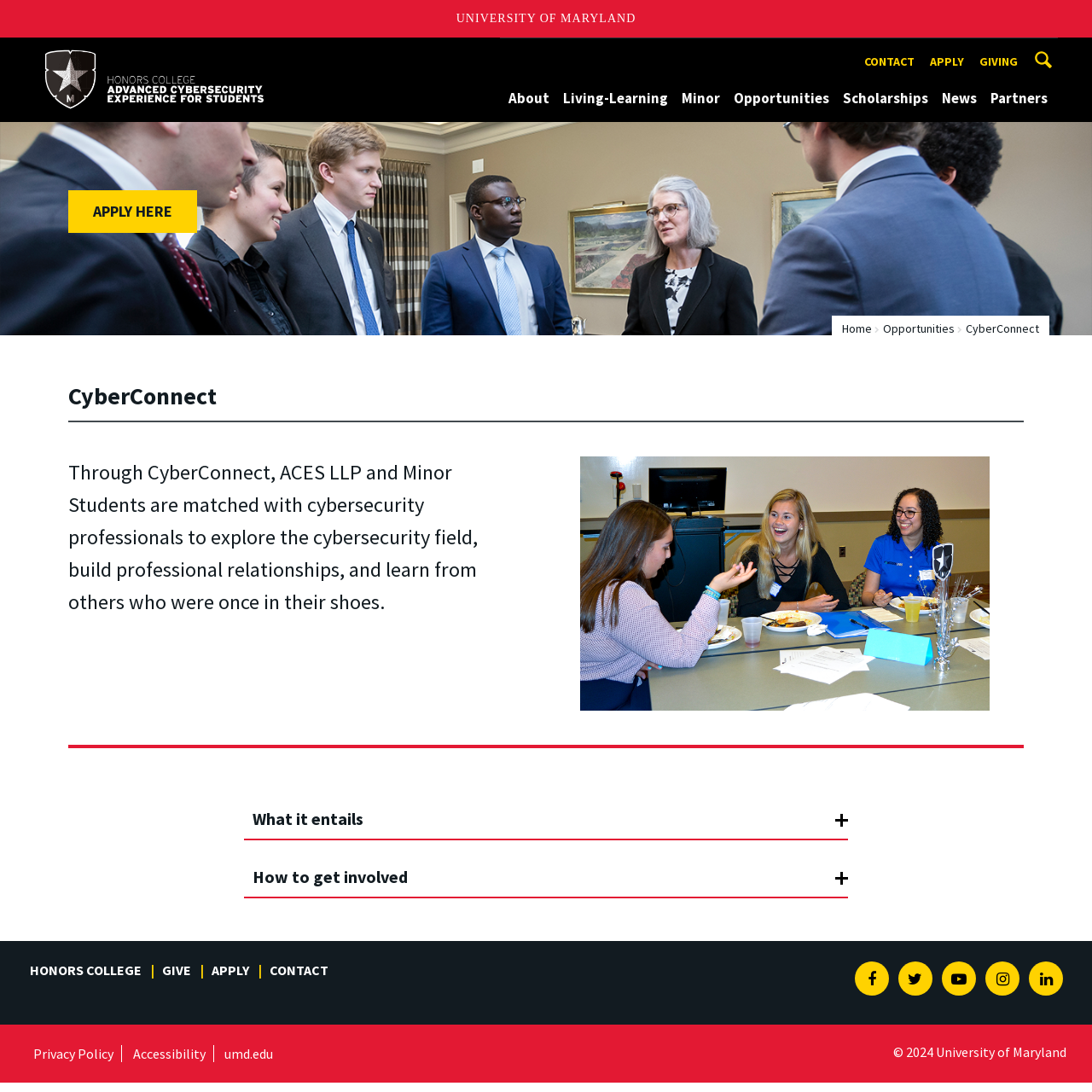How many tabs are there under 'CyberConnect'?
From the details in the image, answer the question comprehensively.

I found the answer by looking at the elements under the 'CyberConnect' heading, where I see two tab elements labeled 'What it entails' and 'How to get involved'.